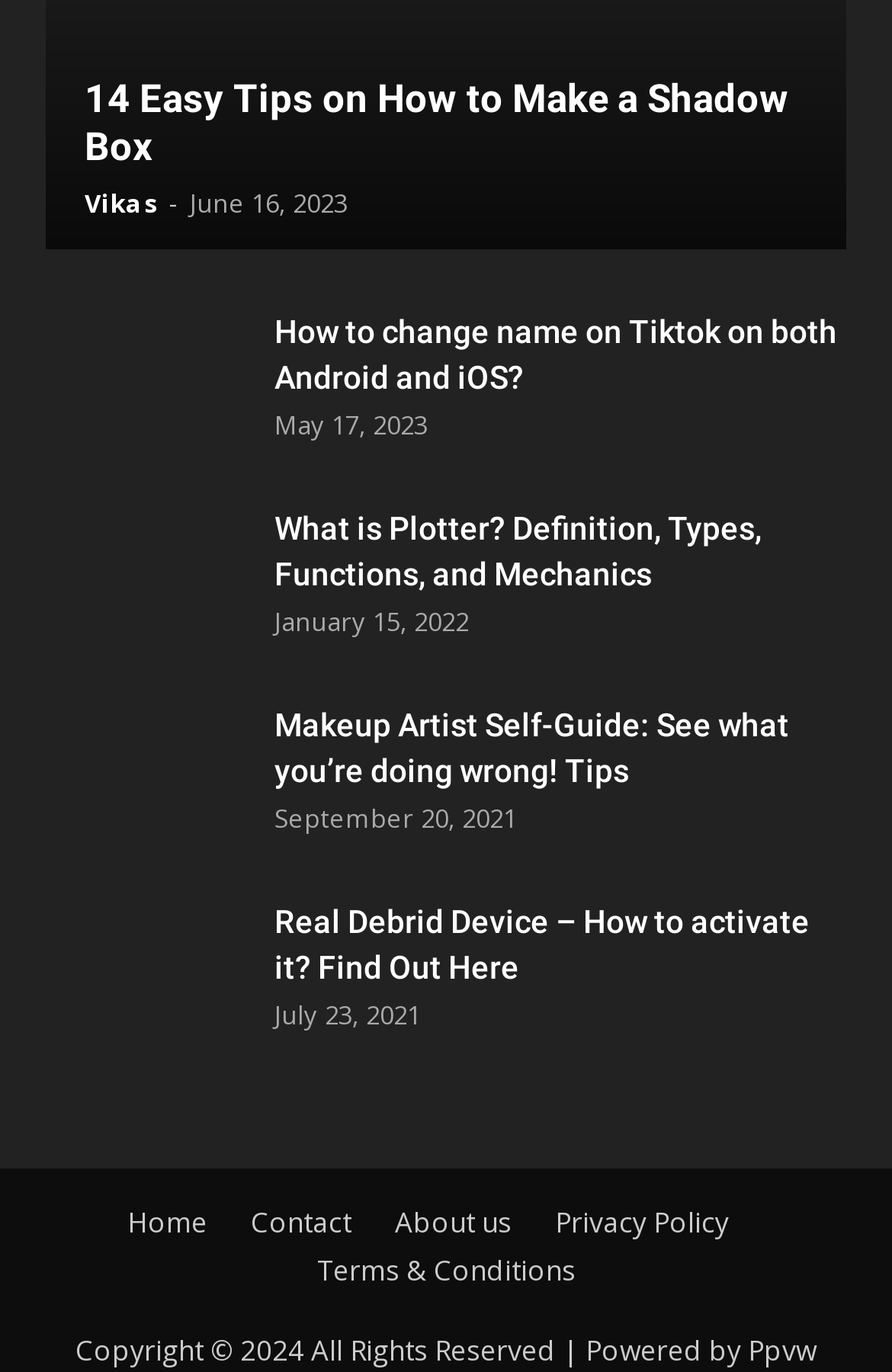Answer the following query concisely with a single word or phrase:
What is the date of the article about plotter?

January 15, 2022